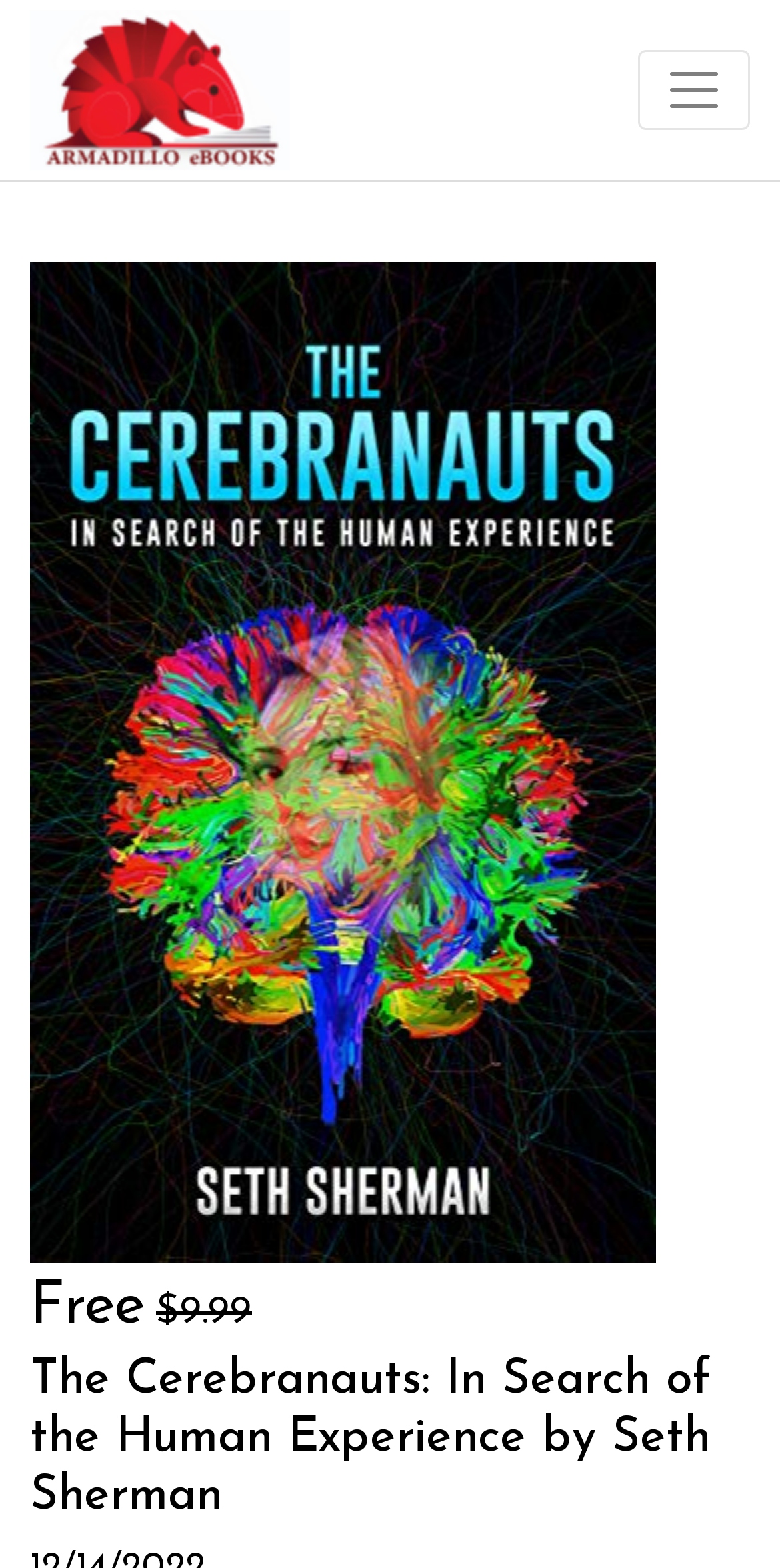Provide a single word or phrase to answer the given question: 
What is the name of the eBook store?

Armadilloebooks